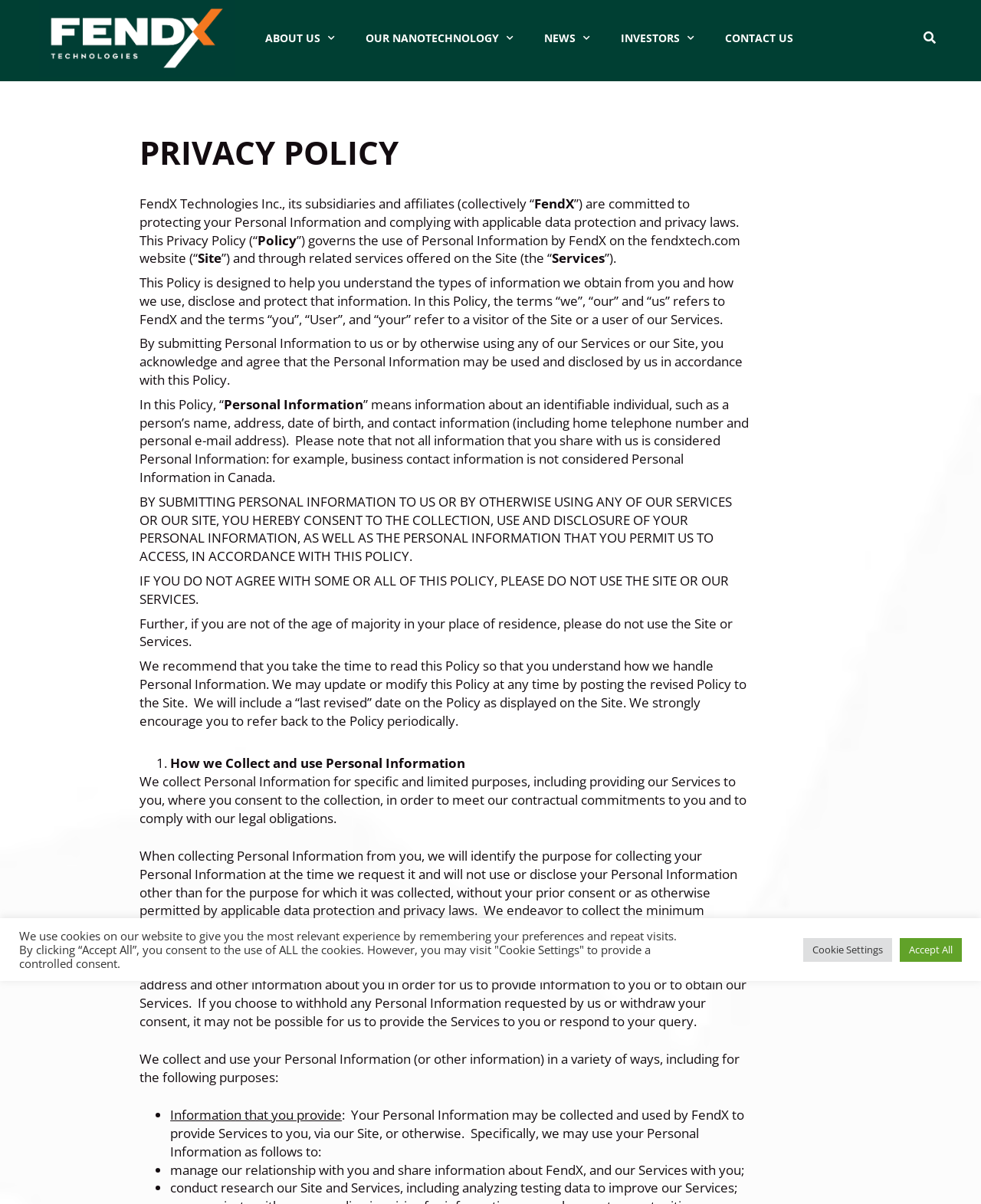Show the bounding box coordinates for the HTML element as described: "Investors".

[0.633, 0.017, 0.708, 0.047]